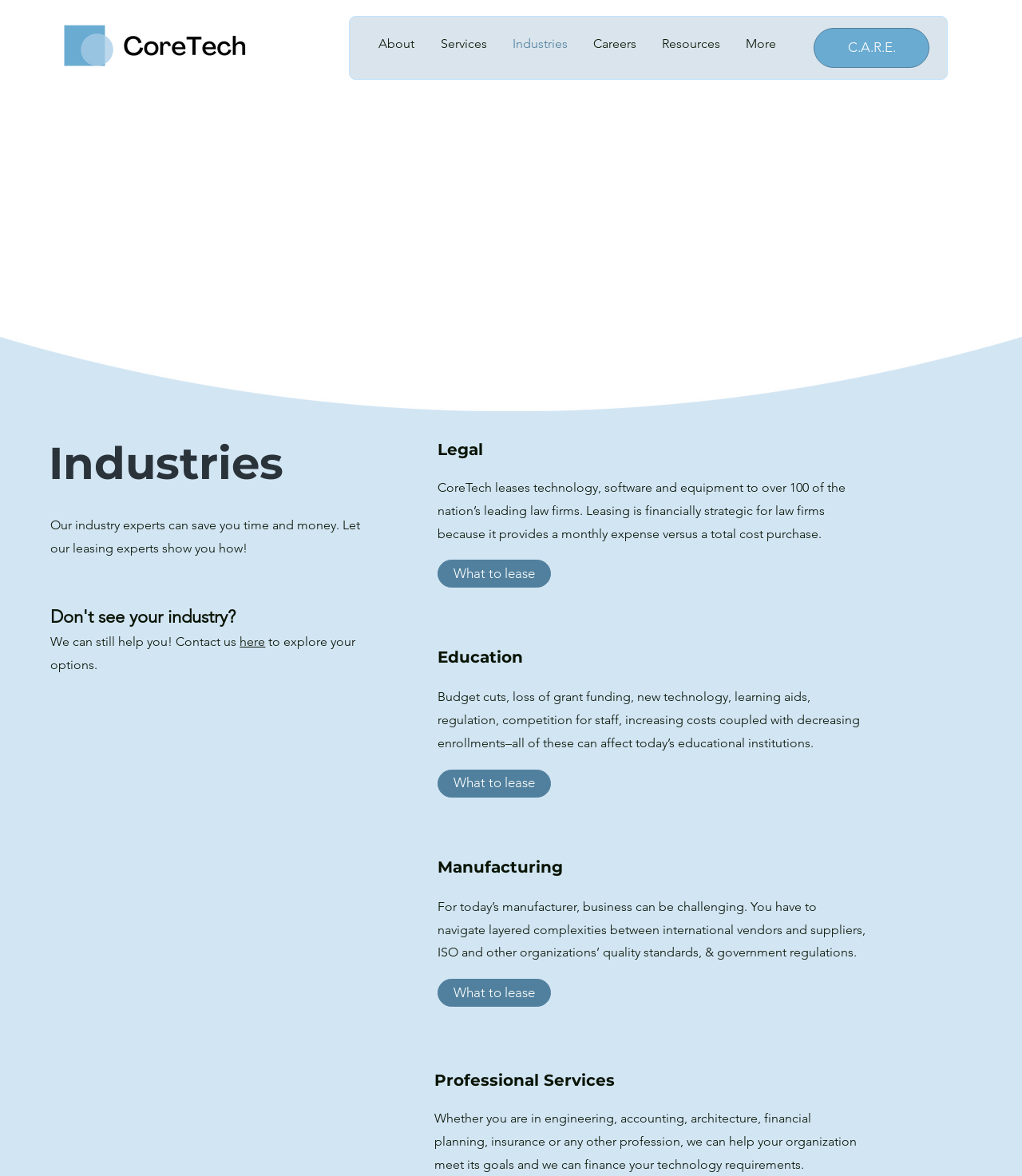Provide a single word or phrase to answer the given question: 
What is the call-to-action for each industry?

What to lease